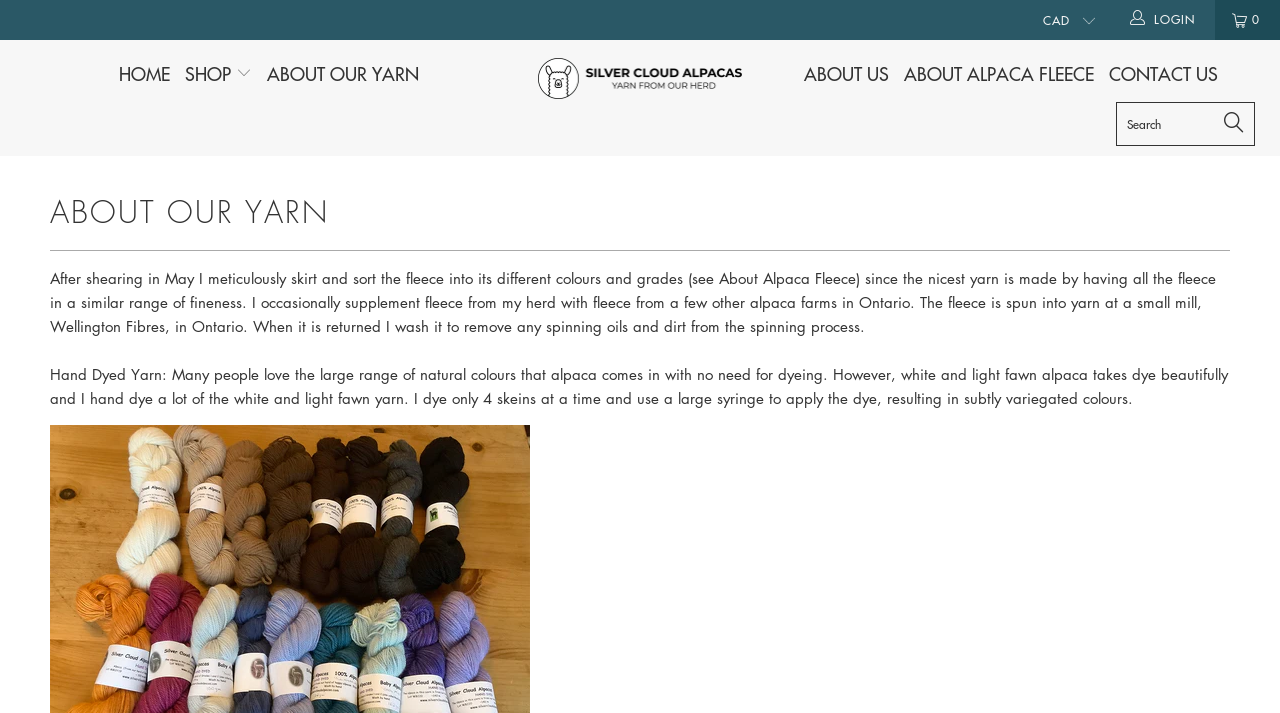Calculate the bounding box coordinates for the UI element based on the following description: "title="Silver Cloud Alpacas"". Ensure the coordinates are four float numbers between 0 and 1, i.e., [left, top, right, bottom].

[0.42, 0.056, 0.58, 0.164]